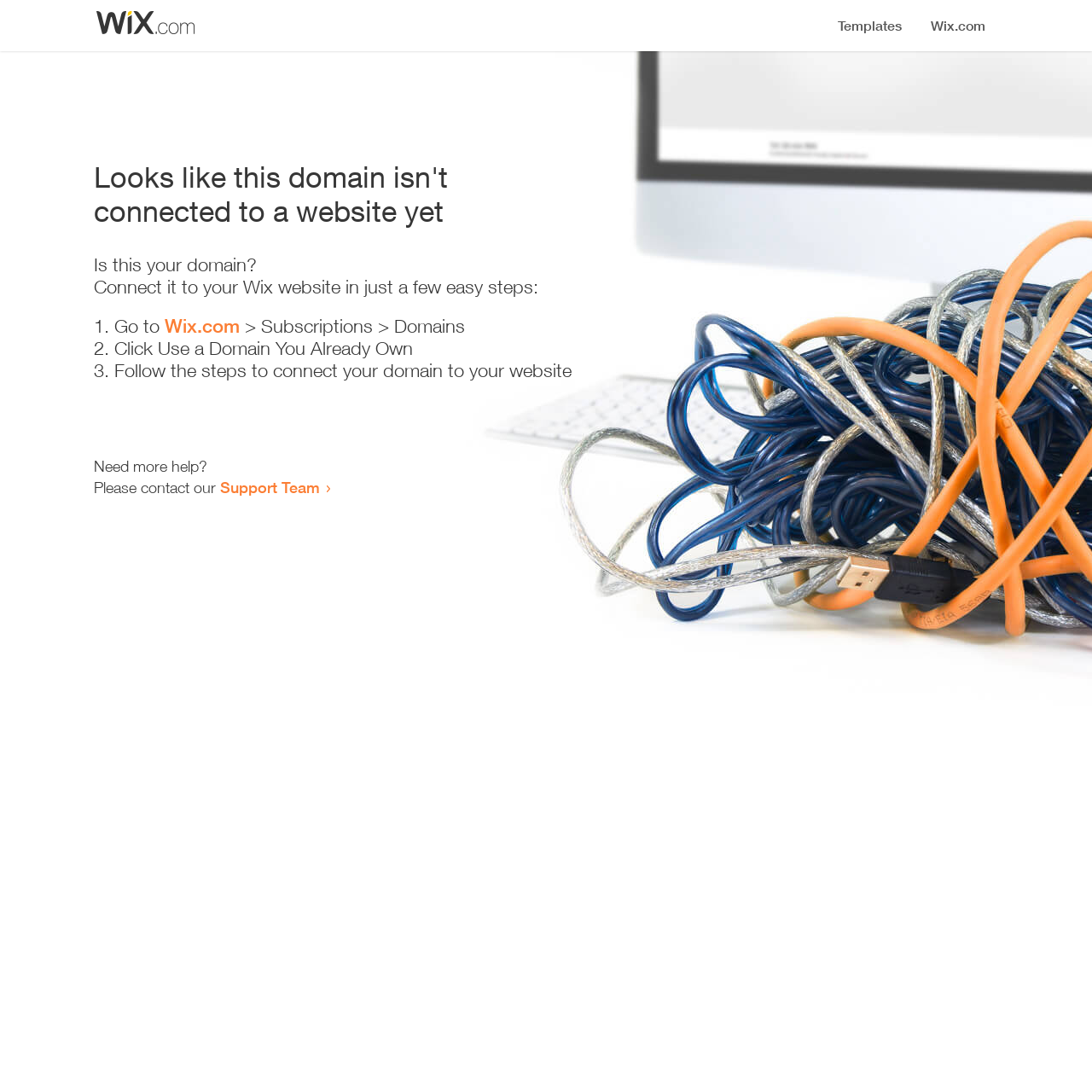Please give a one-word or short phrase response to the following question: 
How many steps are required to connect the domain?

3